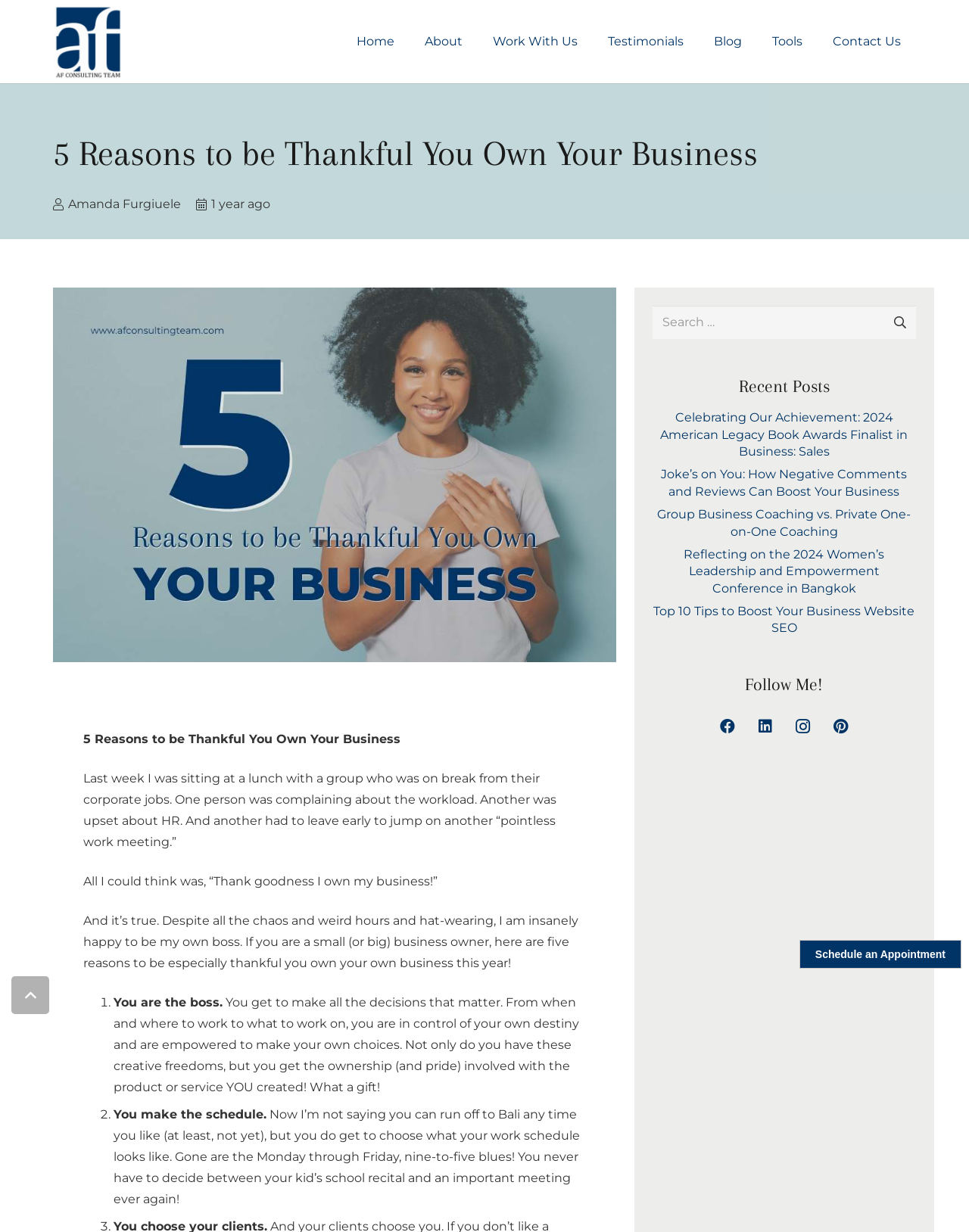What is the author's name?
Please provide an in-depth and detailed response to the question.

The author's name is mentioned in the StaticText element with the text 'Amanda Furgiuele' located at [0.071, 0.159, 0.187, 0.171].